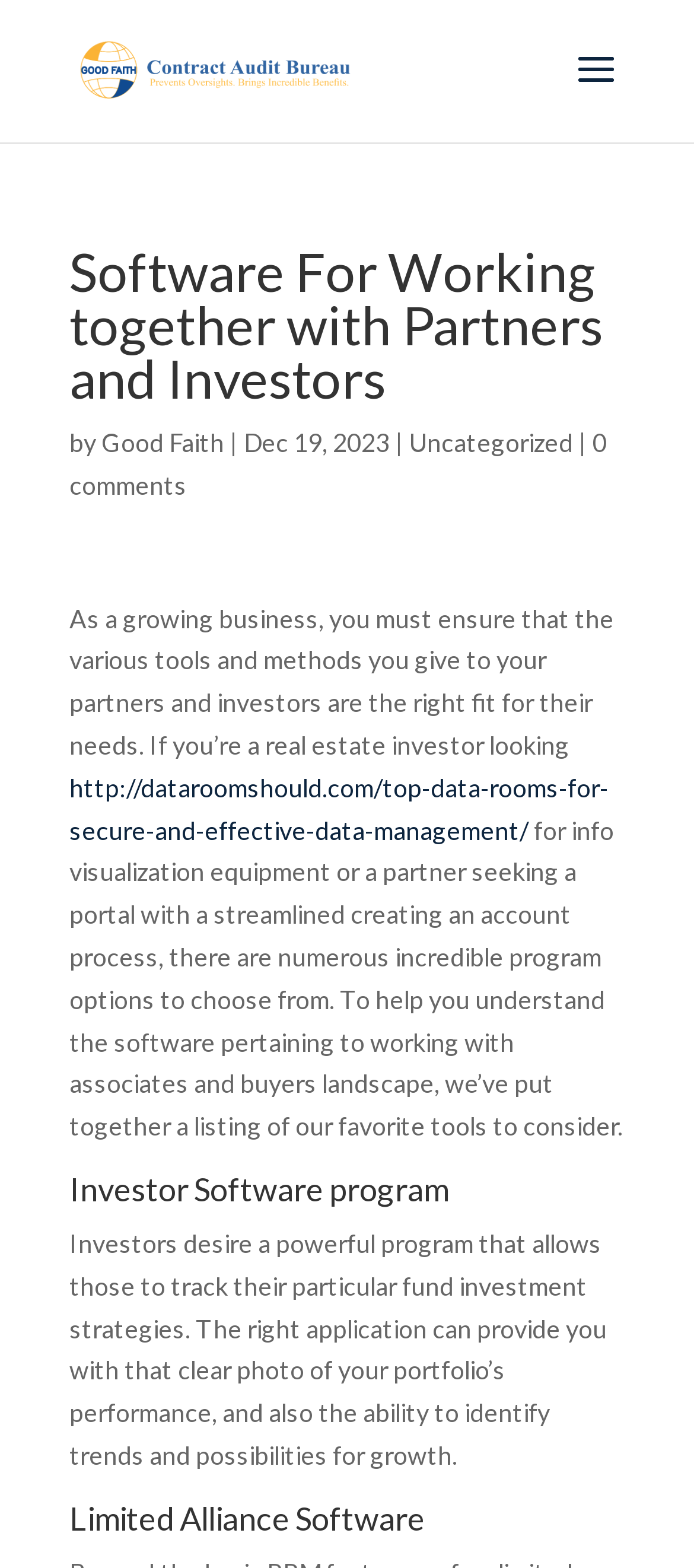Is there a link to an external website?
Refer to the image and give a detailed answer to the question.

There is a link to an external website, specifically 'http://dataroomshould.com/top-data-rooms-for-secure-and-effective-data-management/', which is mentioned in the middle section of the webpage.